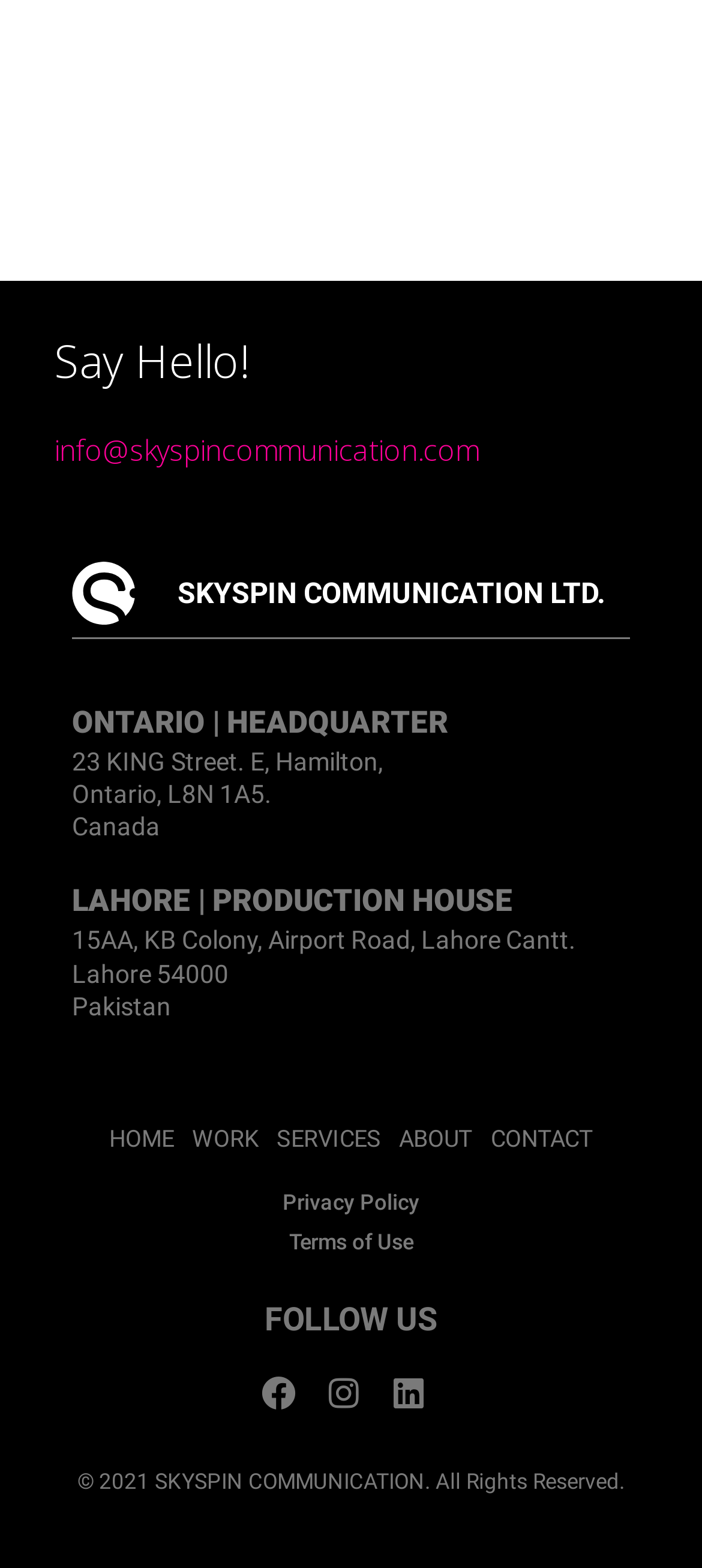Specify the bounding box coordinates for the region that must be clicked to perform the given instruction: "Send an email to 'info@skyspincommunication.com'".

[0.077, 0.274, 0.682, 0.299]